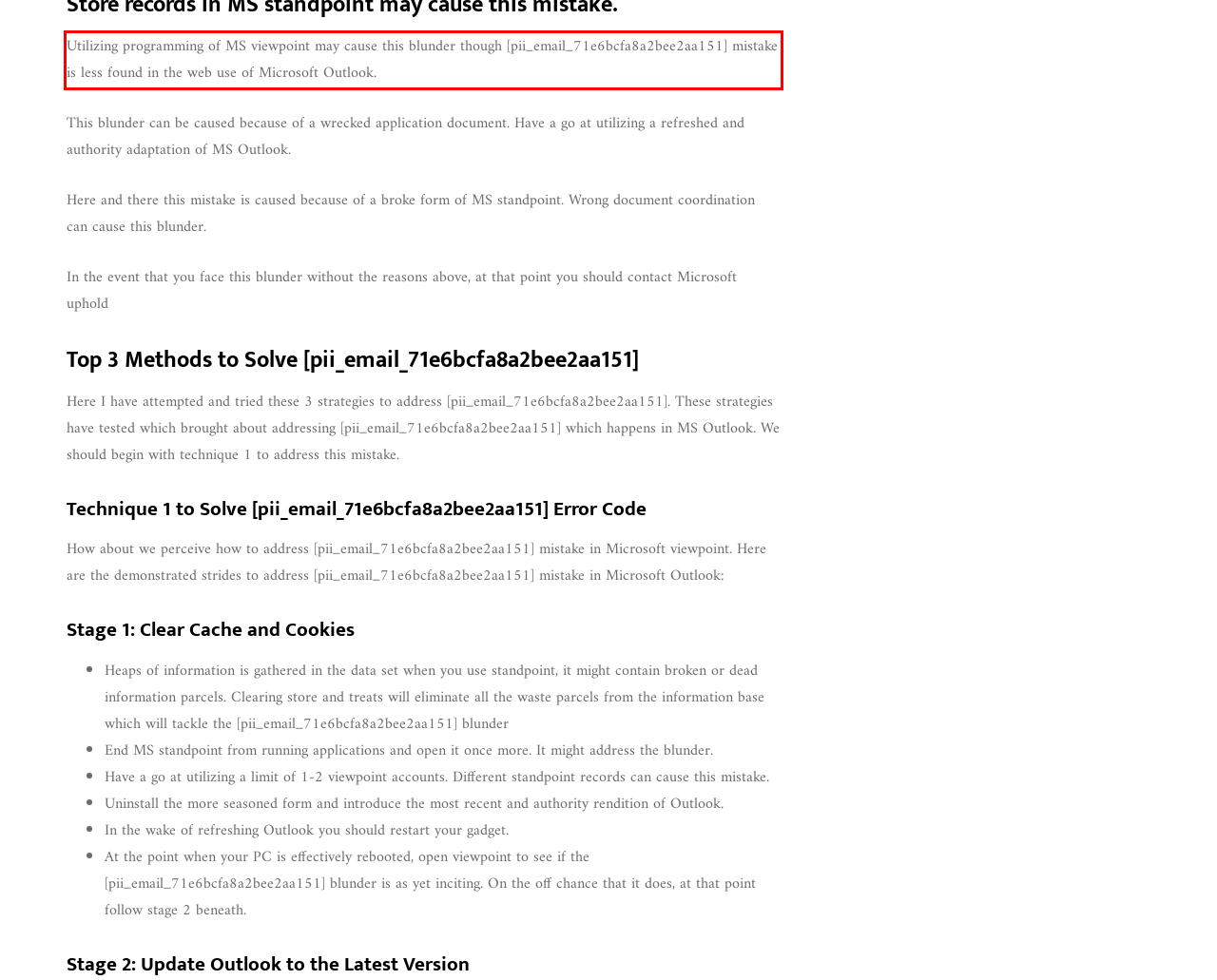Examine the webpage screenshot and use OCR to obtain the text inside the red bounding box.

Utilizing programming of MS viewpoint may cause this blunder though [pii_email_71e6bcfa8a2bee2aa151] mistake is less found in the web use of Microsoft Outlook.